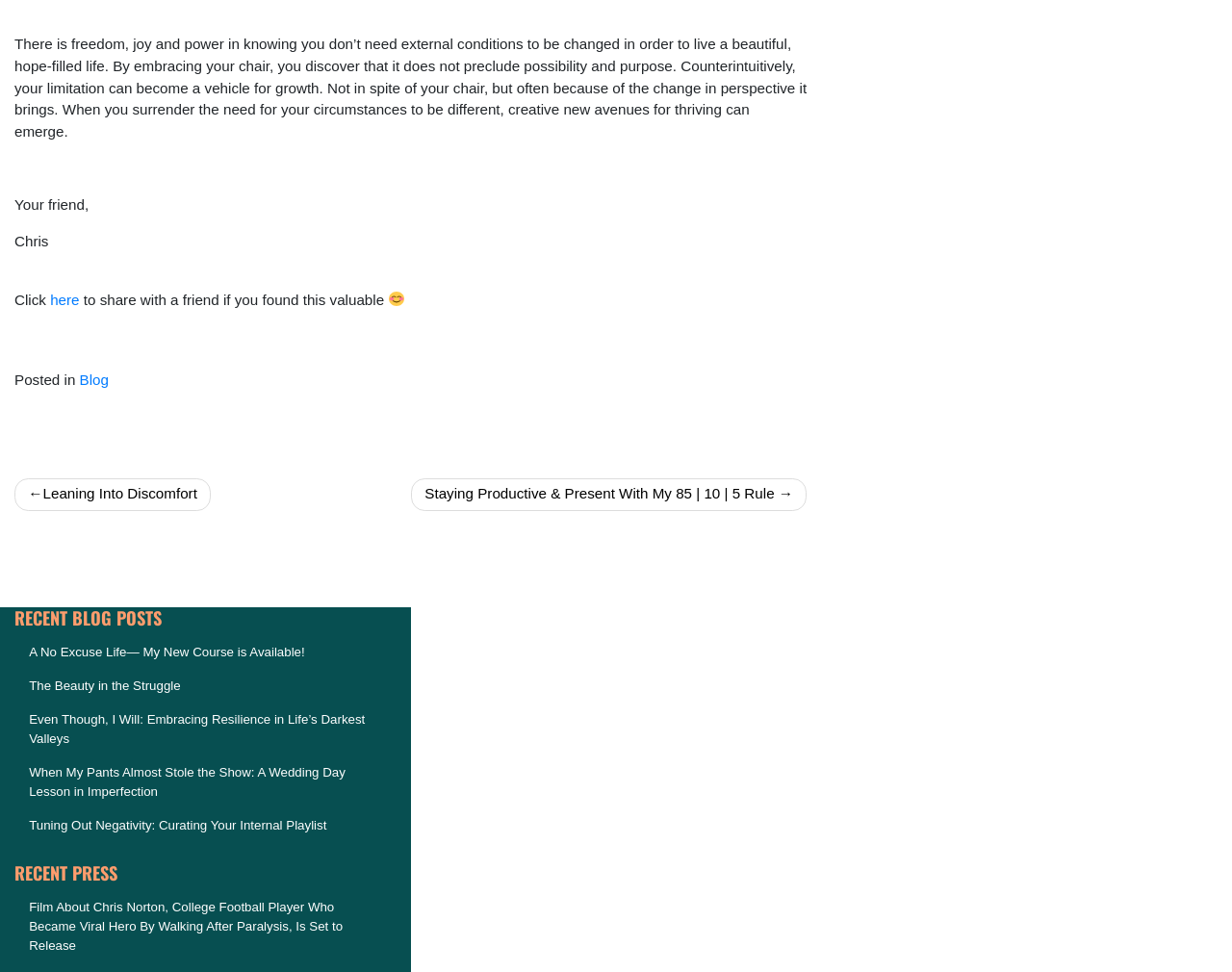Find the bounding box coordinates for the area you need to click to carry out the instruction: "click the link to the previous post". The coordinates should be four float numbers between 0 and 1, indicated as [left, top, right, bottom].

[0.012, 0.492, 0.171, 0.526]